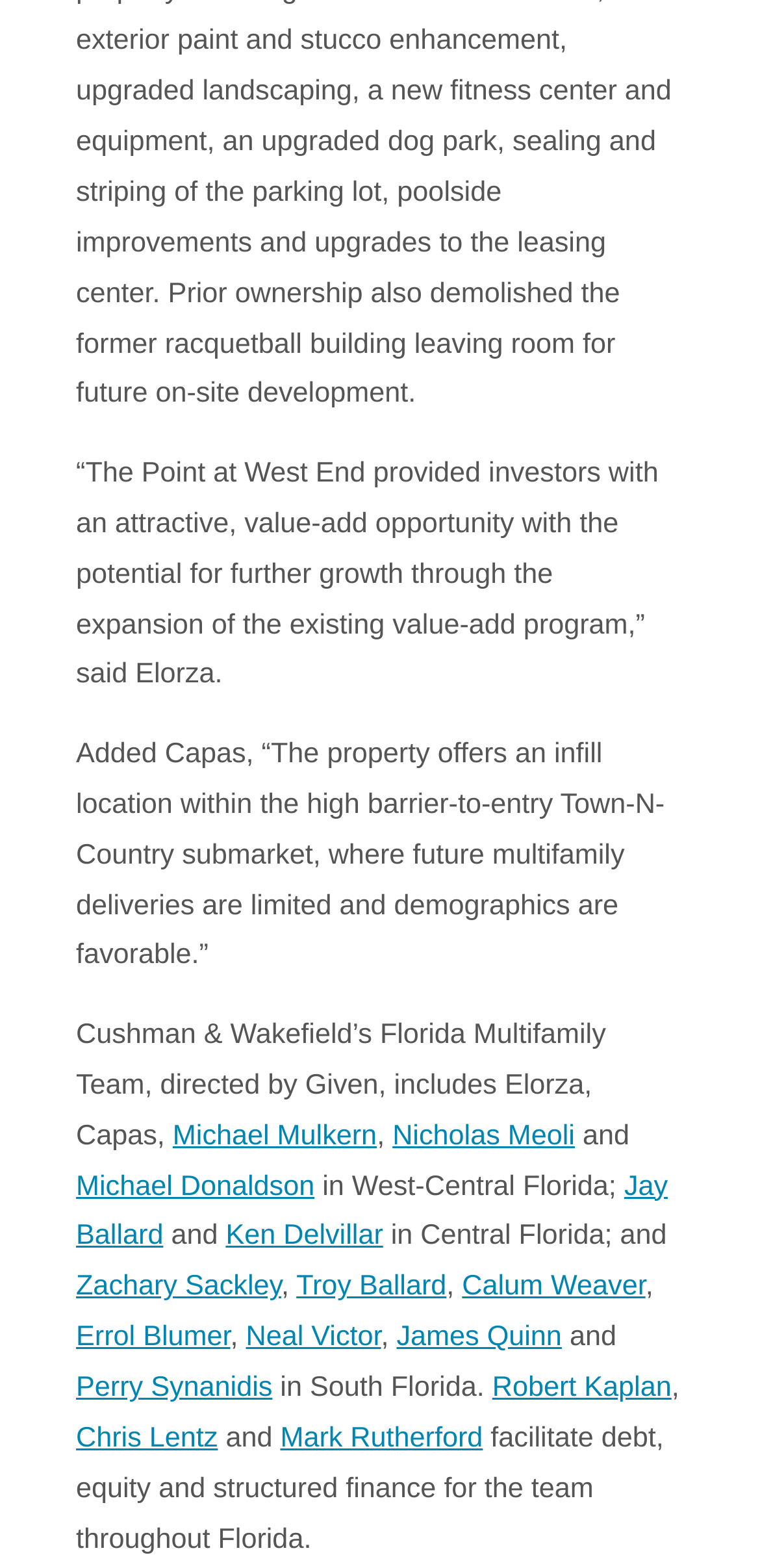Who are the members of Cushman & Wakefield's Florida Multifamily Team?
Deliver a detailed and extensive answer to the question.

The article lists several individuals who are part of Cushman & Wakefield's Florida Multifamily Team, including Elorza, Capas, Michael Mulkern, Nicholas Meoli, Michael Donaldson, Jay Ballard, Ken Delvillar, Zachary Sackley, Troy Ballard, Calum Weaver, Errol Blumer, Neal Victor, James Quinn, Perry Synanidis, Robert Kaplan, Chris Lentz, and Mark Rutherford.